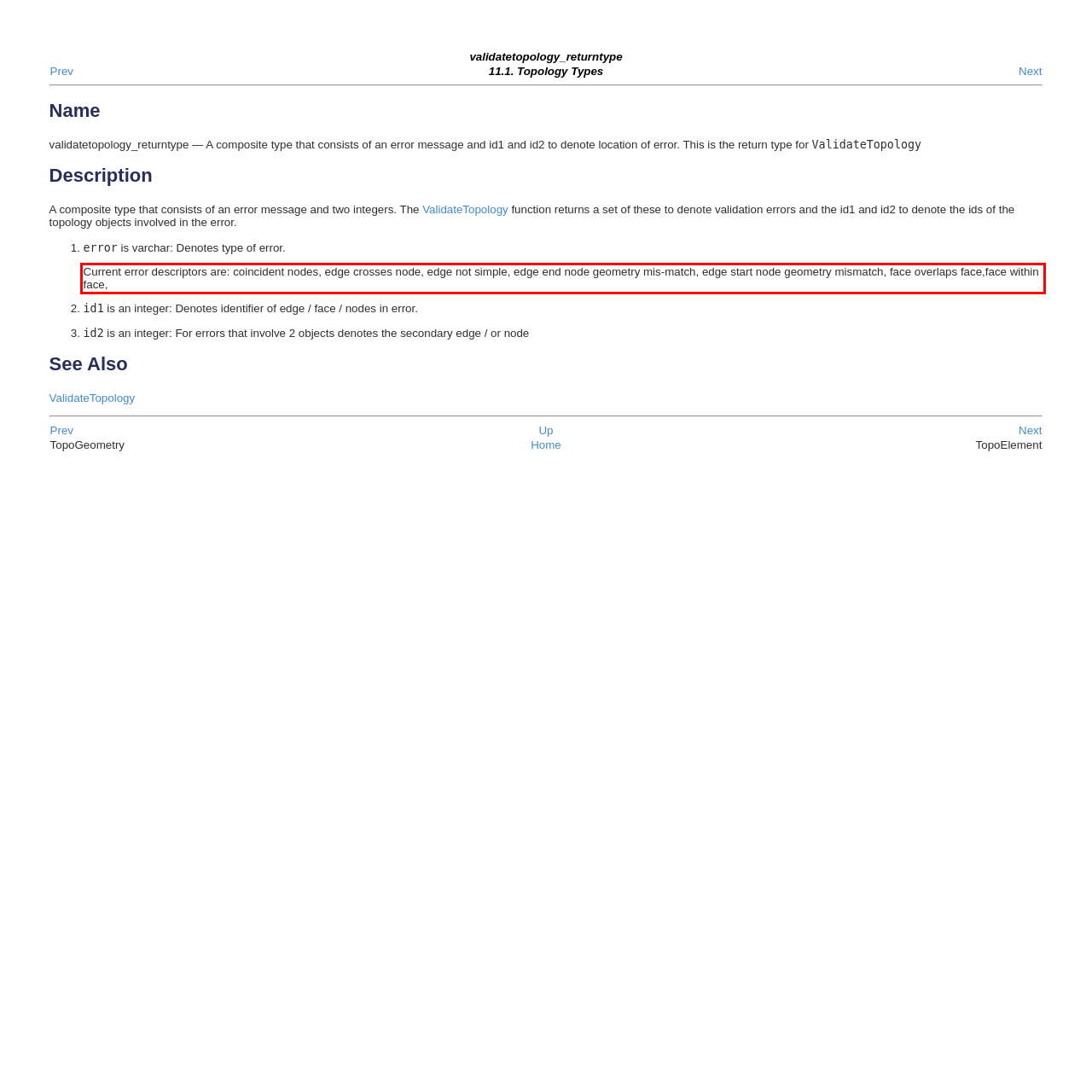Given a screenshot of a webpage containing a red bounding box, perform OCR on the text within this red bounding box and provide the text content.

Current error descriptors are: coincident nodes, edge crosses node, edge not simple, edge end node geometry mis-match, edge start node geometry mismatch, face overlaps face,face within face,